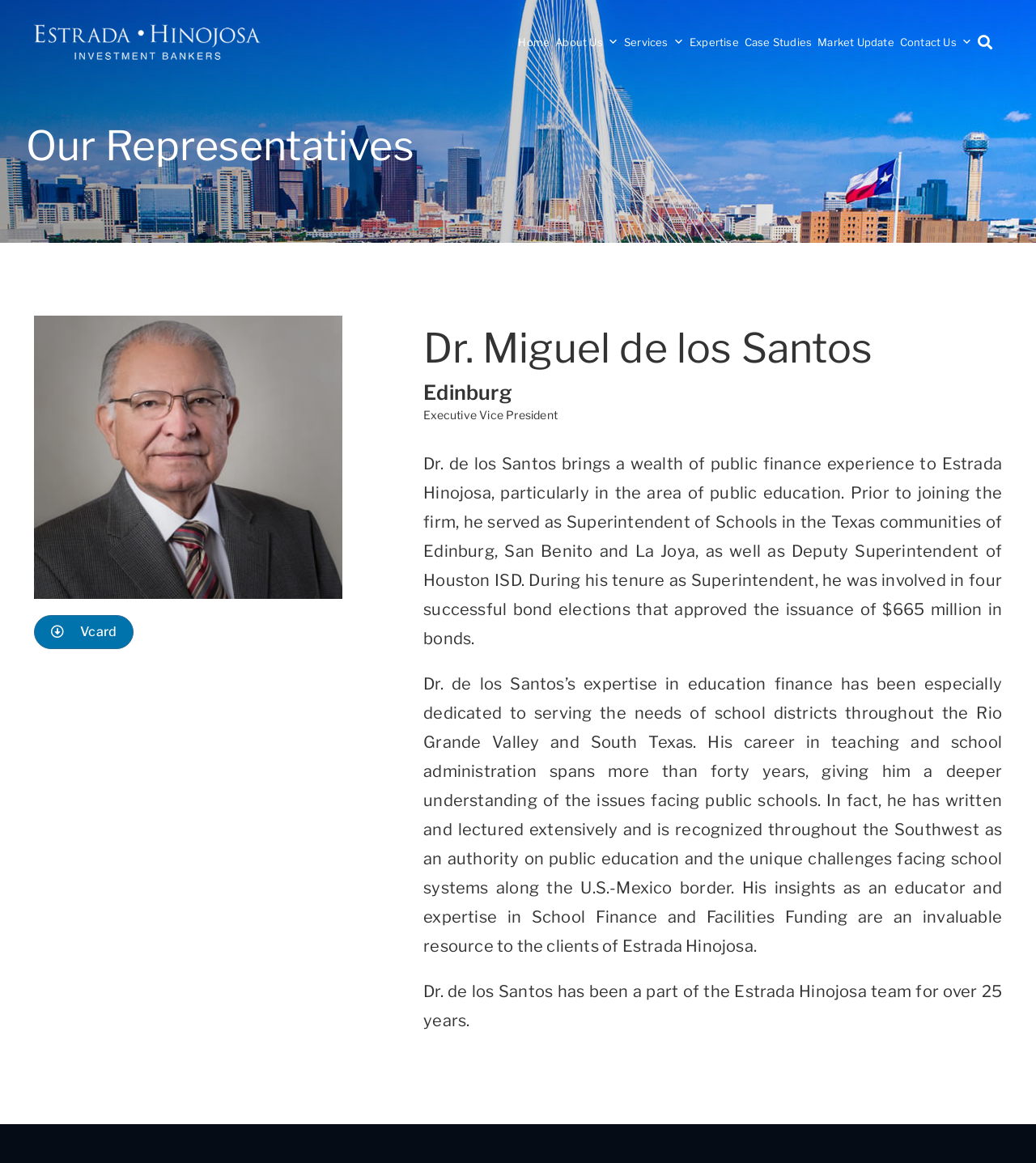What was Dr. de los Santos's previous role?
Look at the screenshot and respond with one word or a short phrase.

Superintendent of Schools